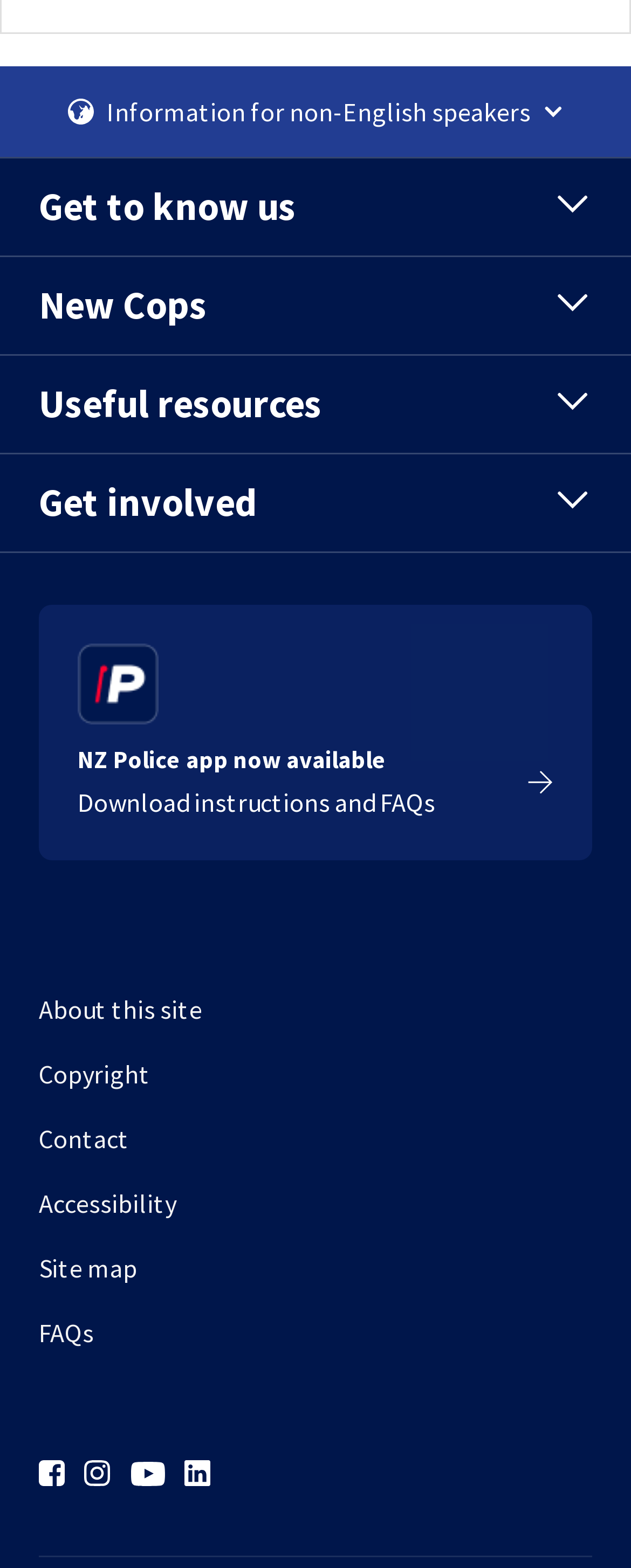Determine the coordinates of the bounding box for the clickable area needed to execute this instruction: "Visit the 'About this site' page".

[0.062, 0.631, 0.938, 0.672]